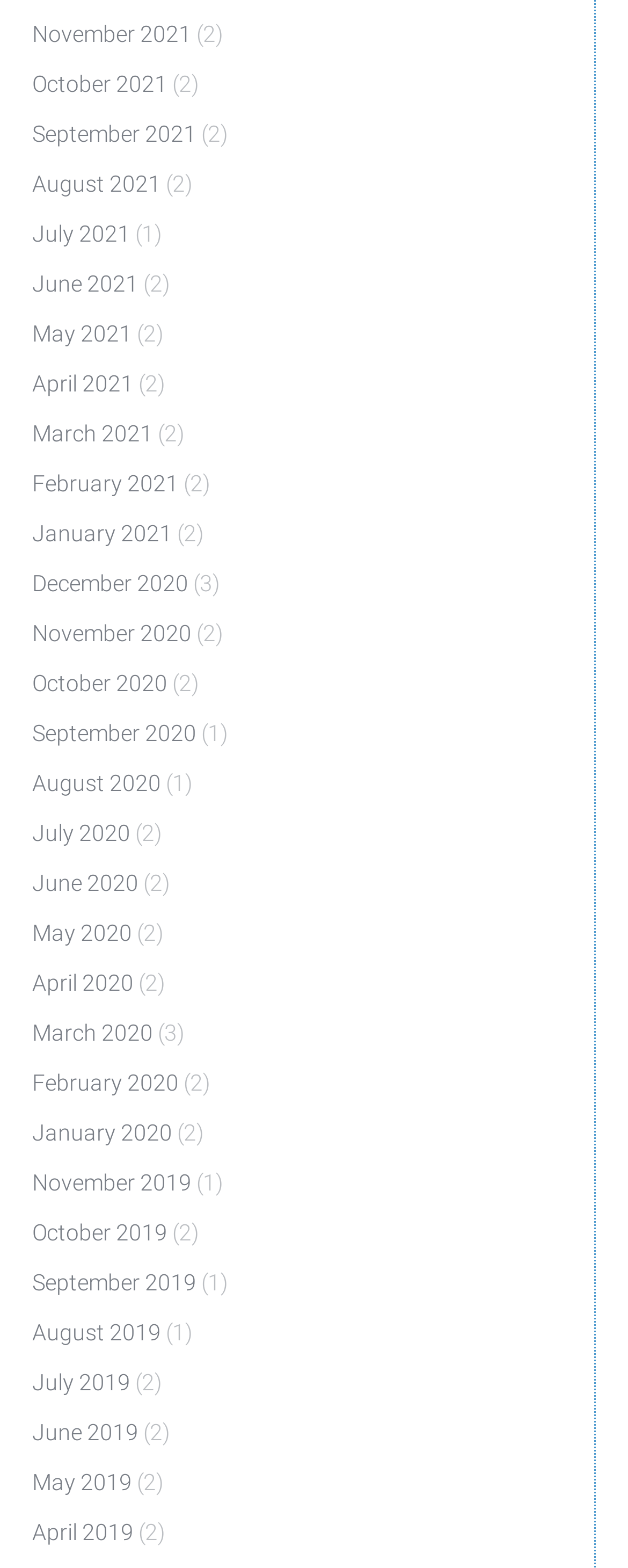Given the element description April 2019, specify the bounding box coordinates of the corresponding UI element in the format (top-left x, top-left y, bottom-right x, bottom-right y). All values must be between 0 and 1.

[0.051, 0.963, 0.213, 0.99]